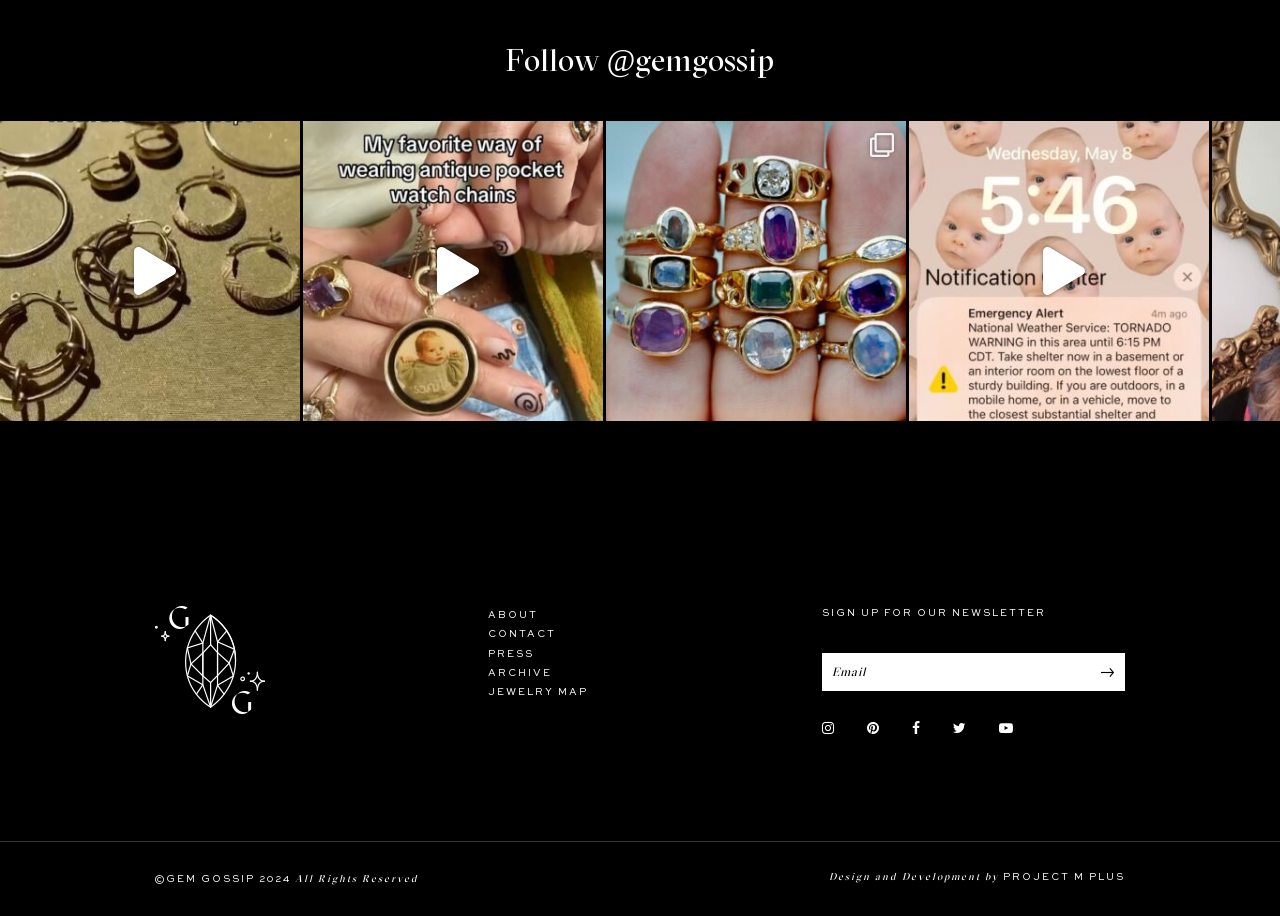Pinpoint the bounding box coordinates of the element you need to click to execute the following instruction: "Click the 'Hurricane LLC' link". The bounding box should be represented by four float numbers between 0 and 1, in the format [left, top, right, bottom].

None